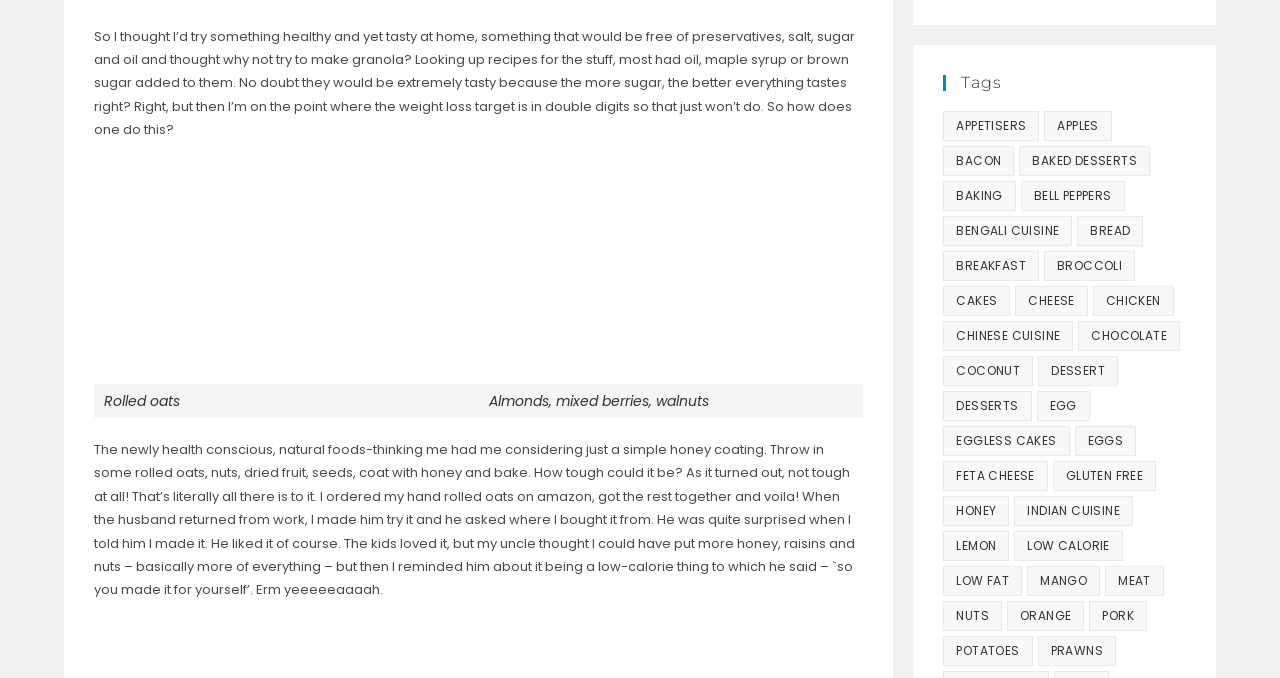Indicate the bounding box coordinates of the element that needs to be clicked to satisfy the following instruction: "Explore the 'Bengali cuisine' category". The coordinates should be four float numbers between 0 and 1, i.e., [left, top, right, bottom].

[0.737, 0.319, 0.838, 0.363]